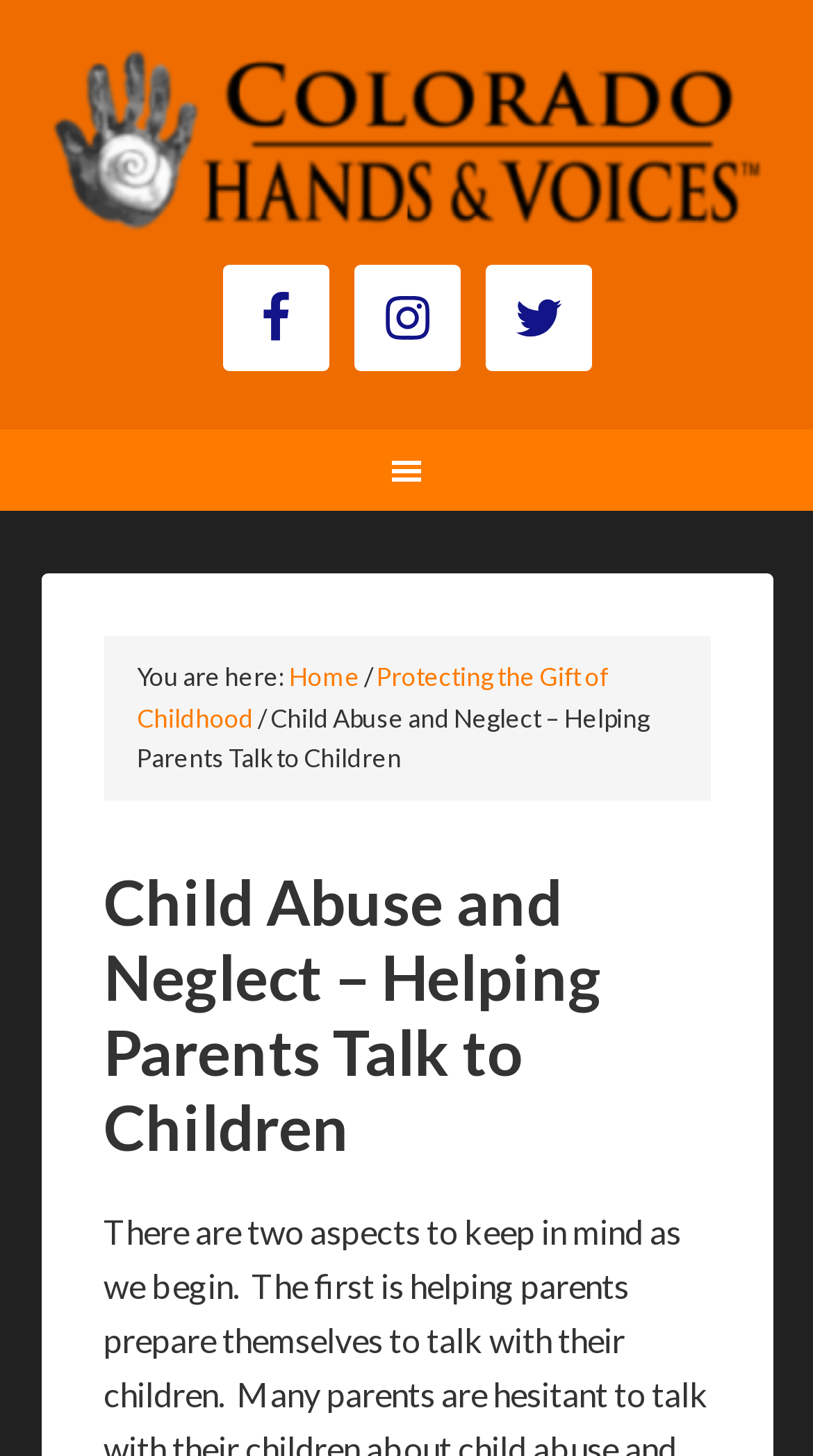Extract the heading text from the webpage.

Child Abuse and Neglect – Helping Parents Talk to Children